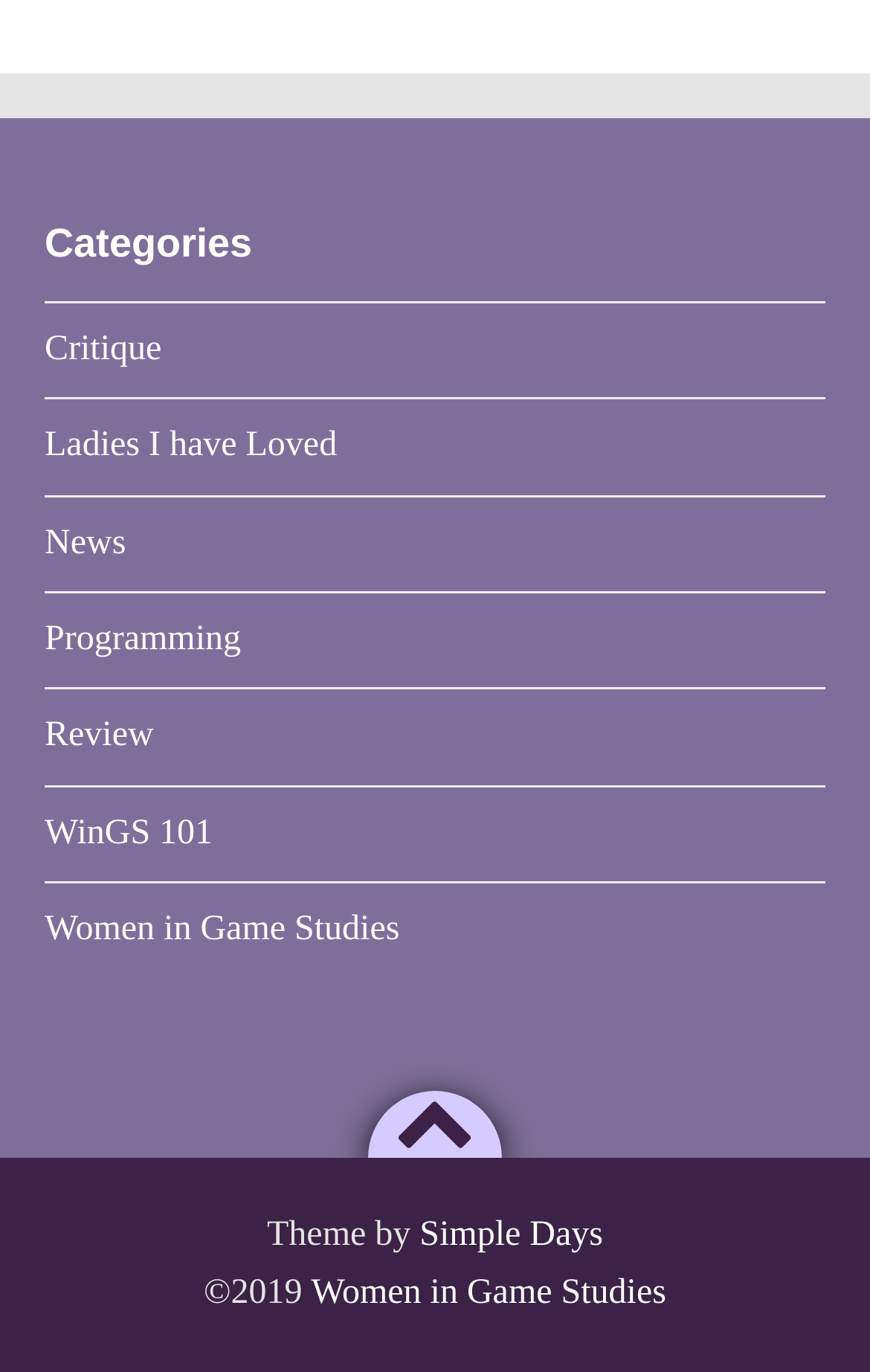What is the theme of the webpage?
Refer to the image and respond with a one-word or short-phrase answer.

Simple Days